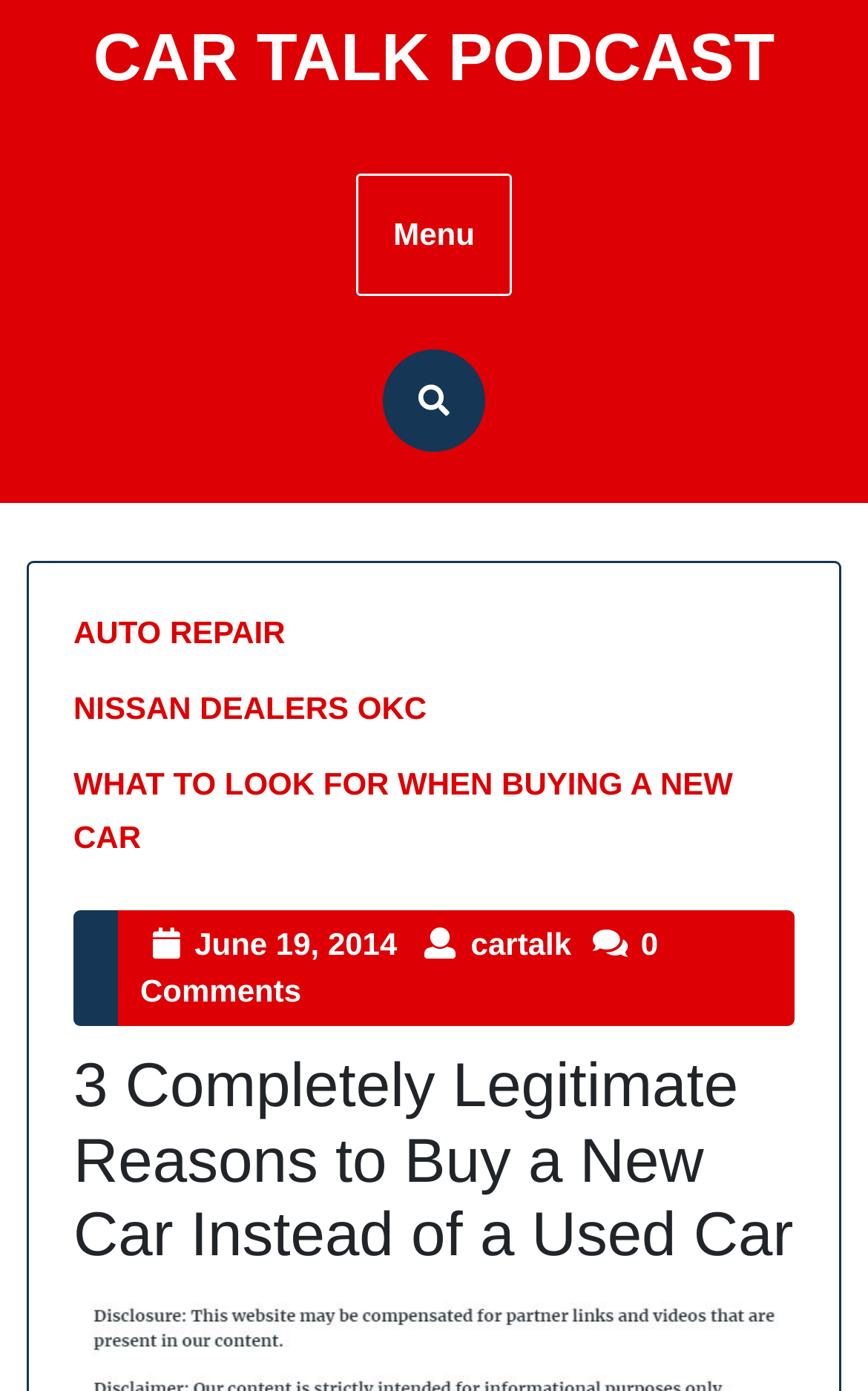How many links are in the top menu?
Please provide a single word or phrase as your answer based on the image.

3